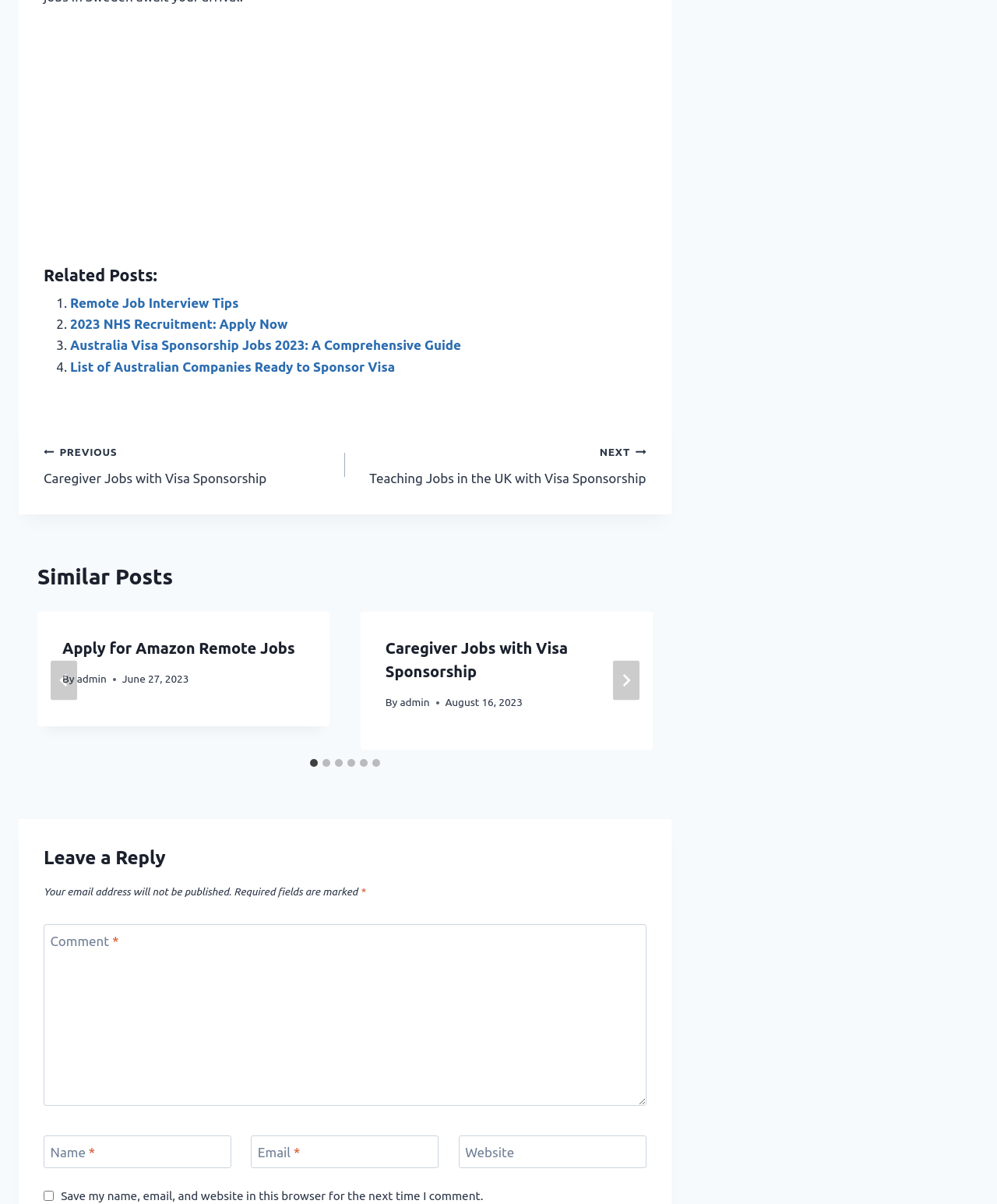How many related posts are there?
Using the image as a reference, deliver a detailed and thorough answer to the question.

I counted the number of links under the 'Related Posts:' heading, and there are 4 links.